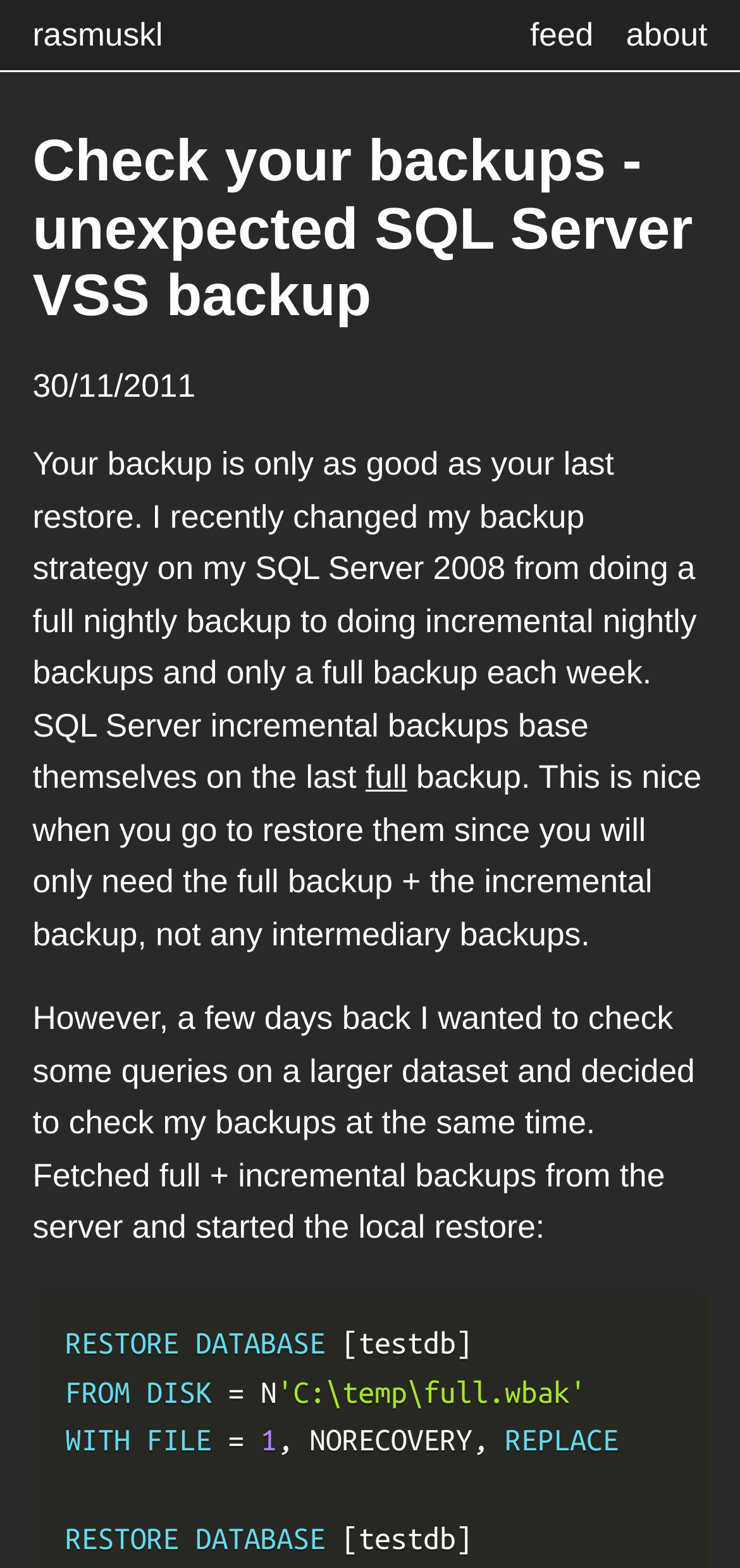Please find and generate the text of the main heading on the webpage.

Check your backups - unexpected SQL Server VSS backup